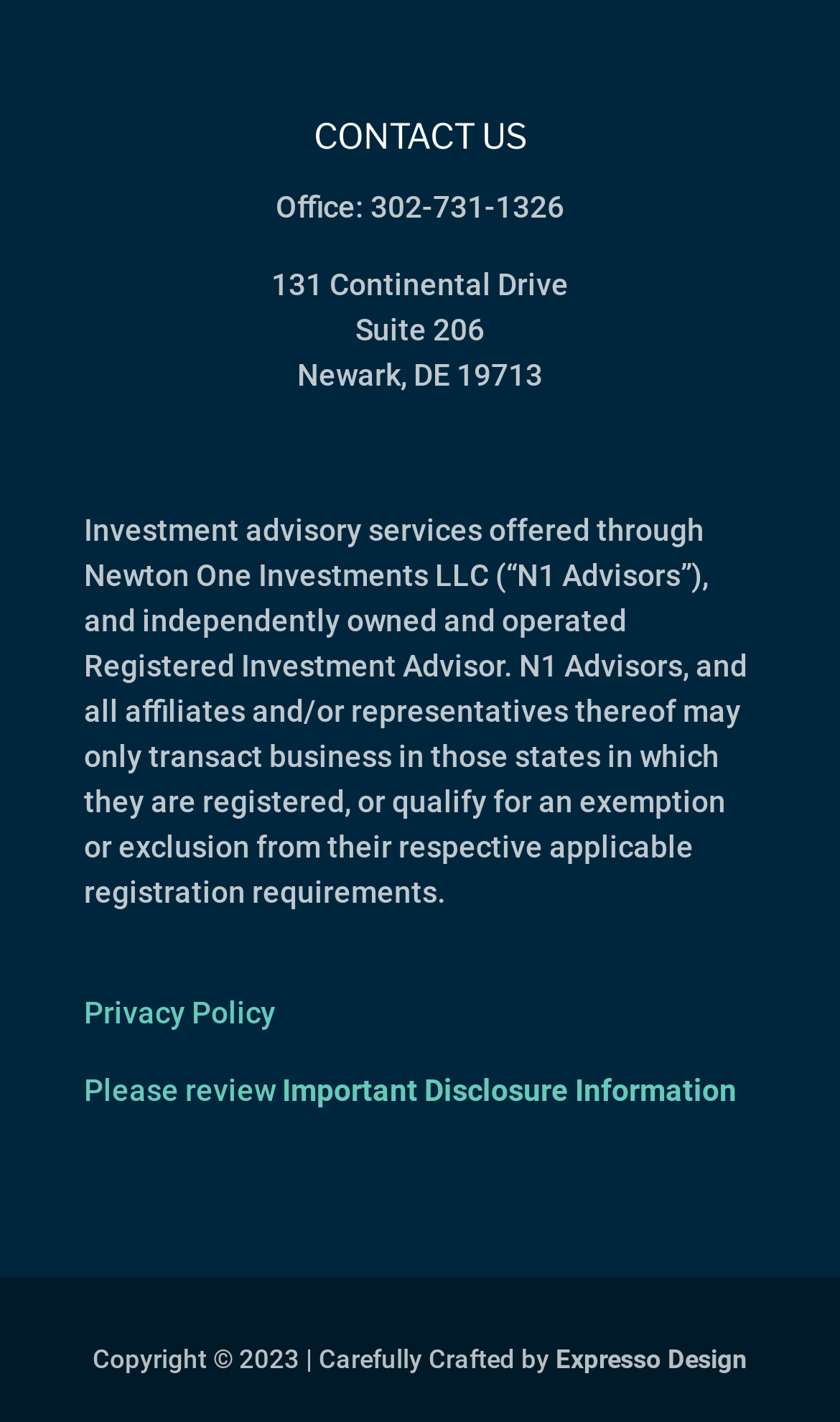Predict the bounding box of the UI element based on the description: "2019". The coordinates should be four float numbers between 0 and 1, formatted as [left, top, right, bottom].

None